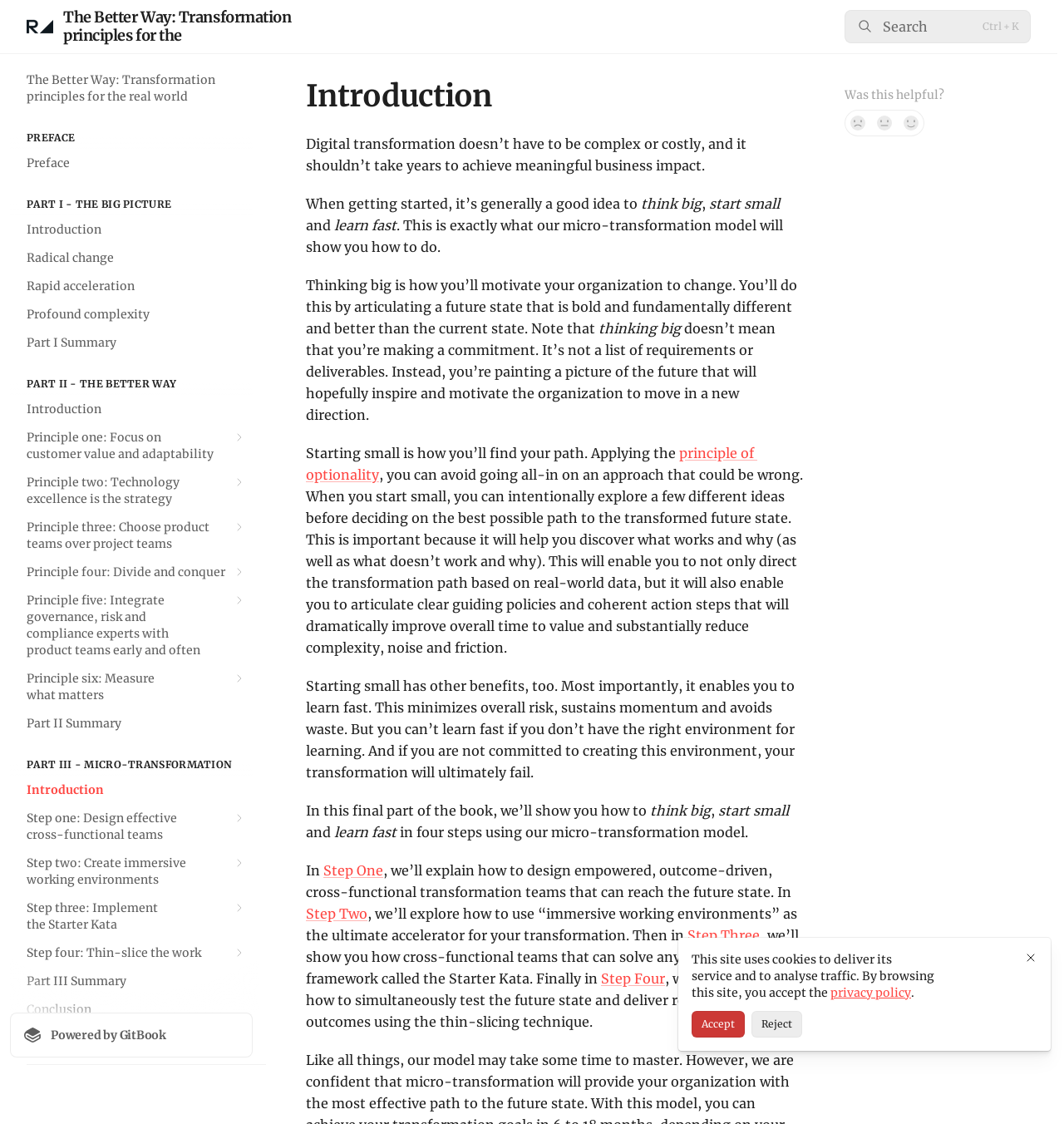Please respond to the question with a concise word or phrase:
How many parts are there in this book?

3